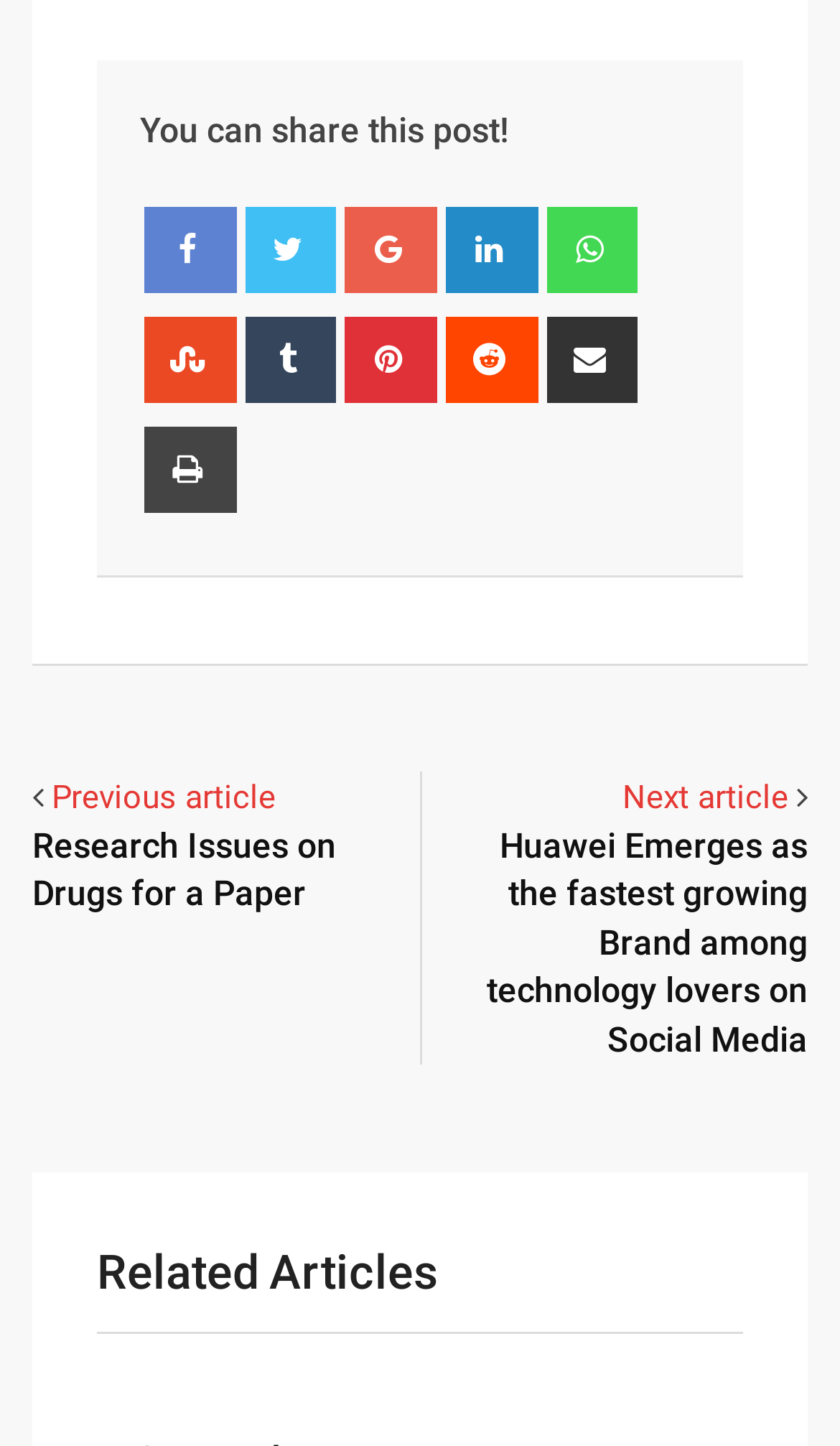Please identify the bounding box coordinates of the element's region that needs to be clicked to fulfill the following instruction: "Share via Email". The bounding box coordinates should consist of four float numbers between 0 and 1, i.e., [left, top, right, bottom].

[0.651, 0.219, 0.76, 0.279]